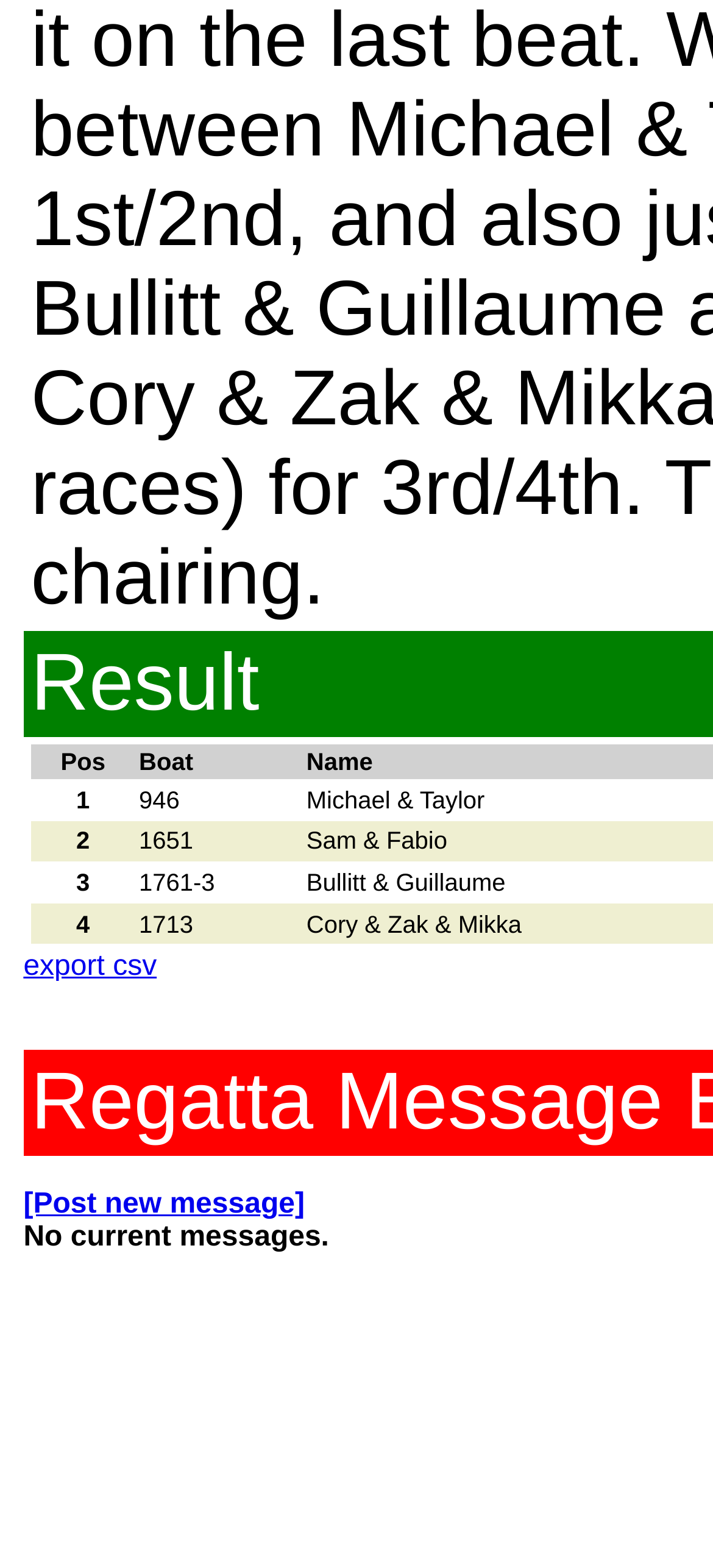Respond to the question below with a single word or phrase:
What is the purpose of the '[Post new message]' link?

To post a new message